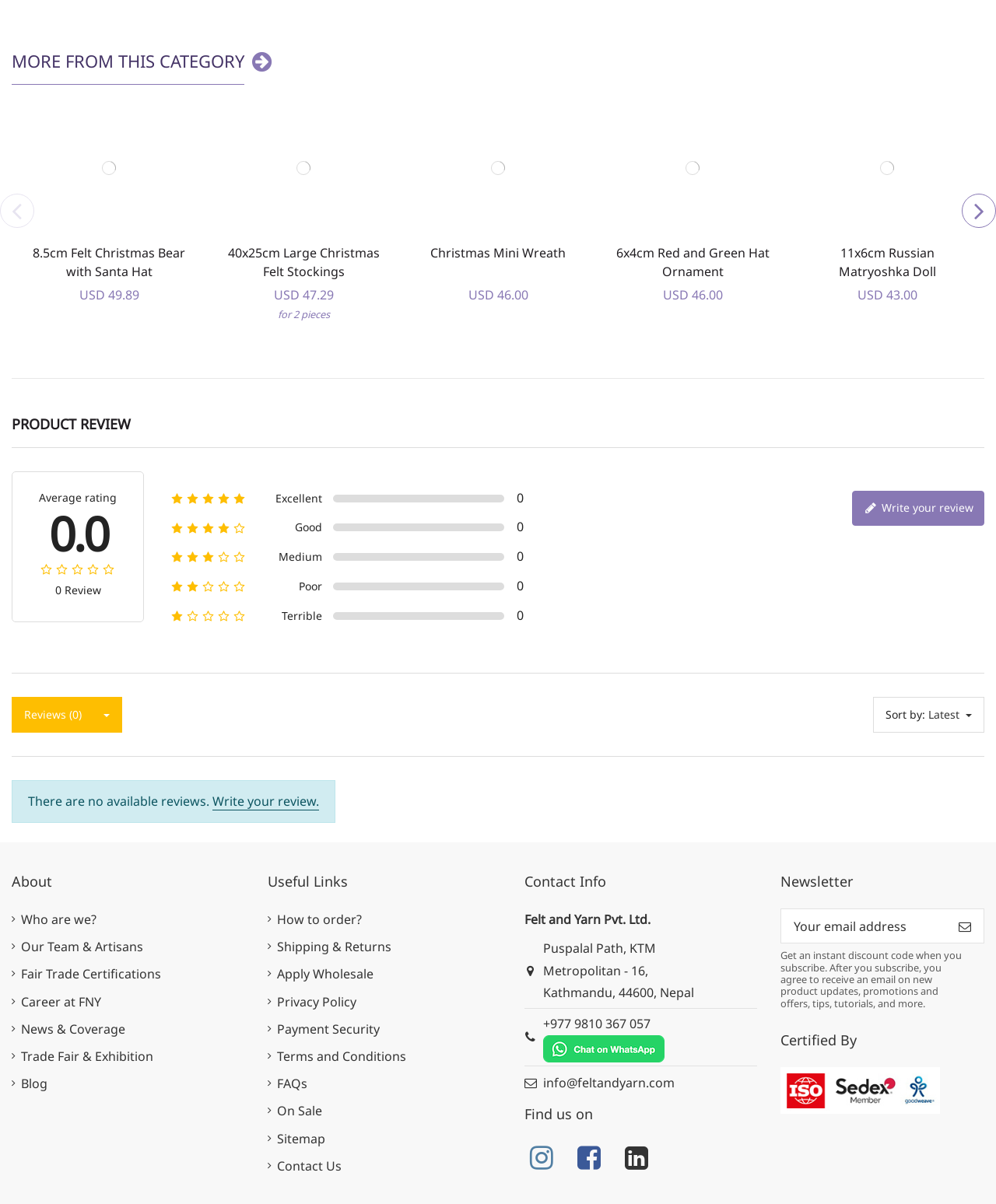Identify the bounding box coordinates of the clickable section necessary to follow the following instruction: "View the 'Felt Christmas Sheep for Christmas Decoration - Felt & Yarn' product". The coordinates should be presented as four float numbers from 0 to 1, i.e., [left, top, right, bottom].

[0.019, 0.083, 0.2, 0.201]